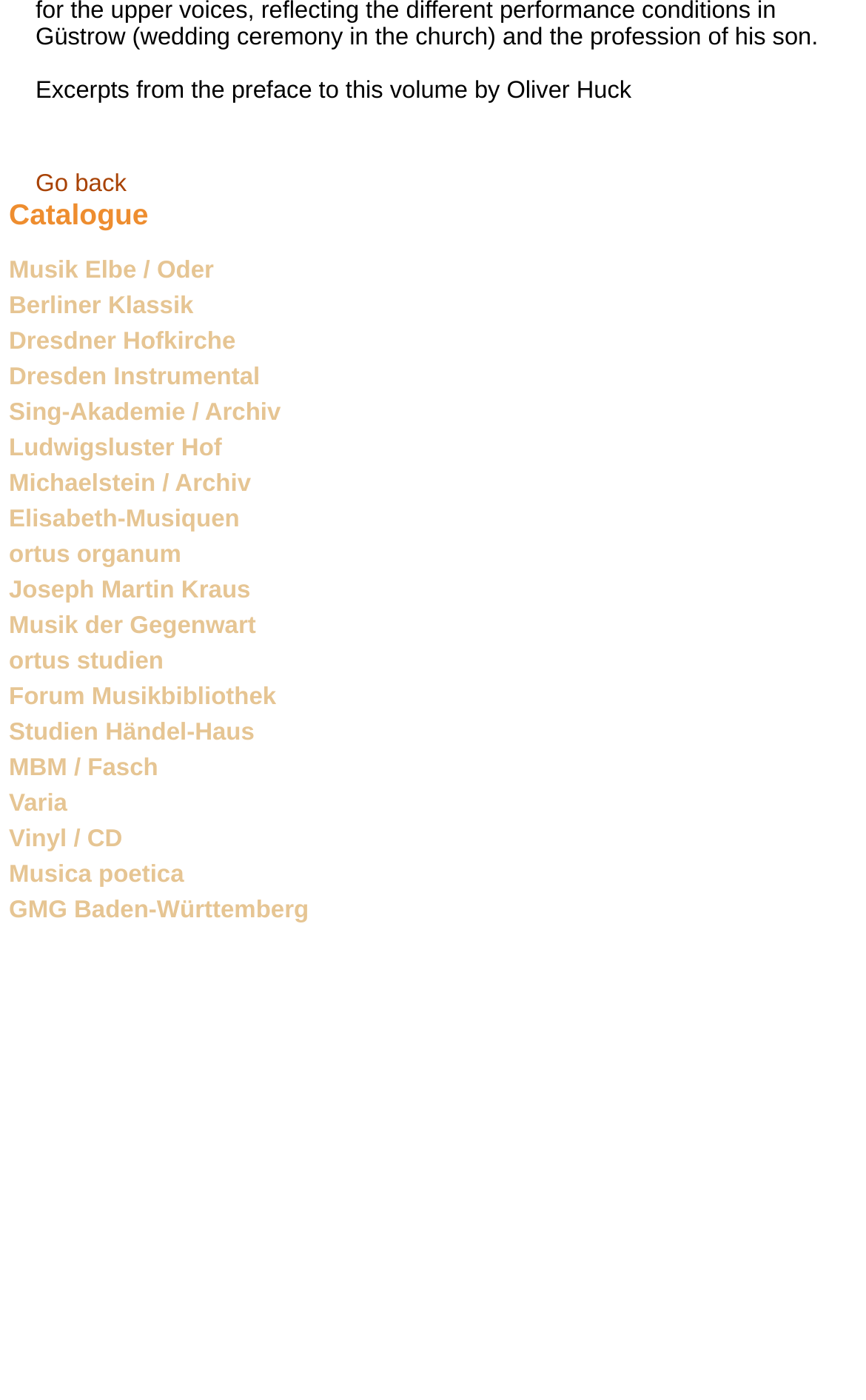Identify the bounding box coordinates of the specific part of the webpage to click to complete this instruction: "View privacy policy".

None